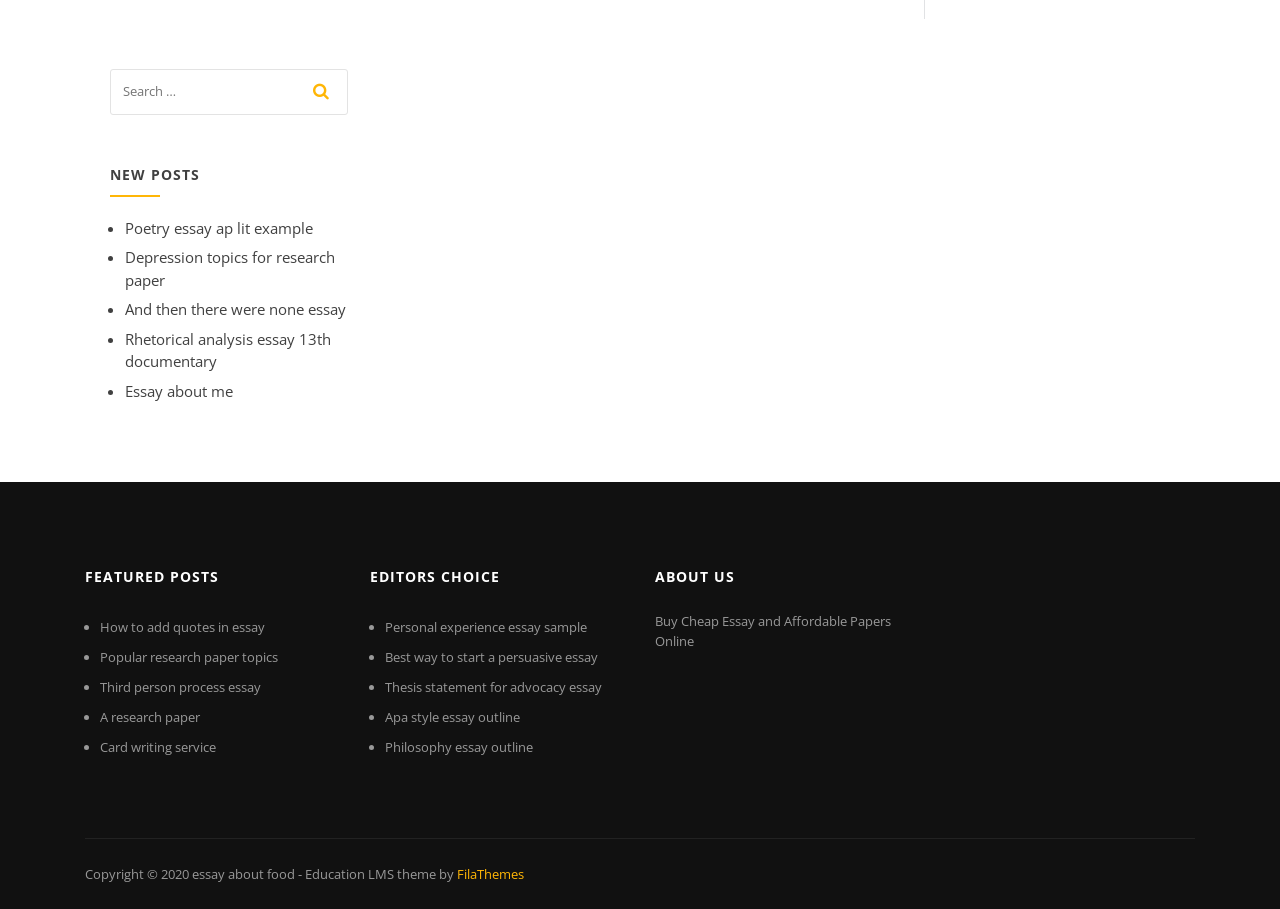Provide a single word or phrase answer to the question: 
What is the company name mentioned in the footer?

FilaThemes